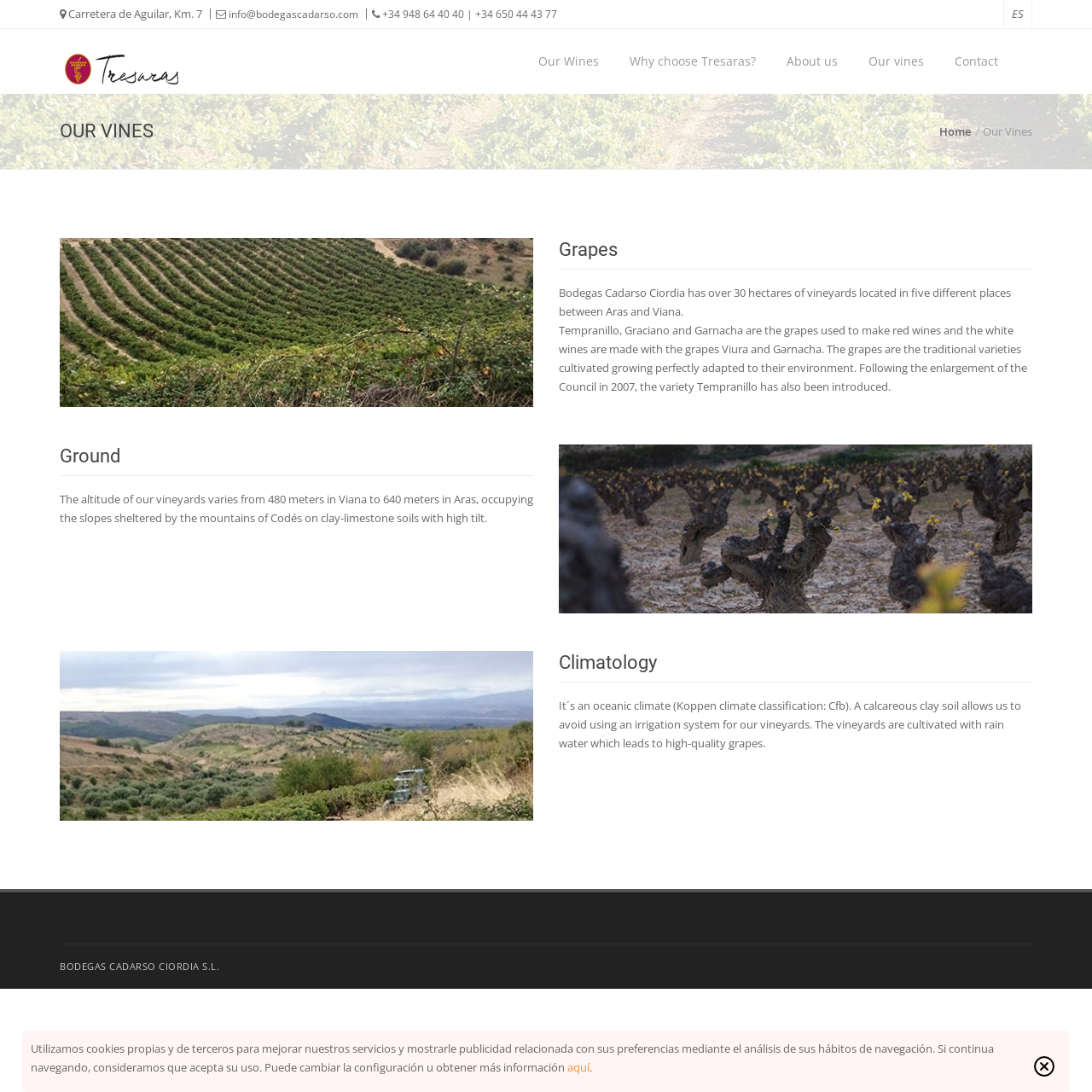Provide the bounding box coordinates of the HTML element this sentence describes: "Why choose Tresaras?".

[0.565, 0.027, 0.704, 0.086]